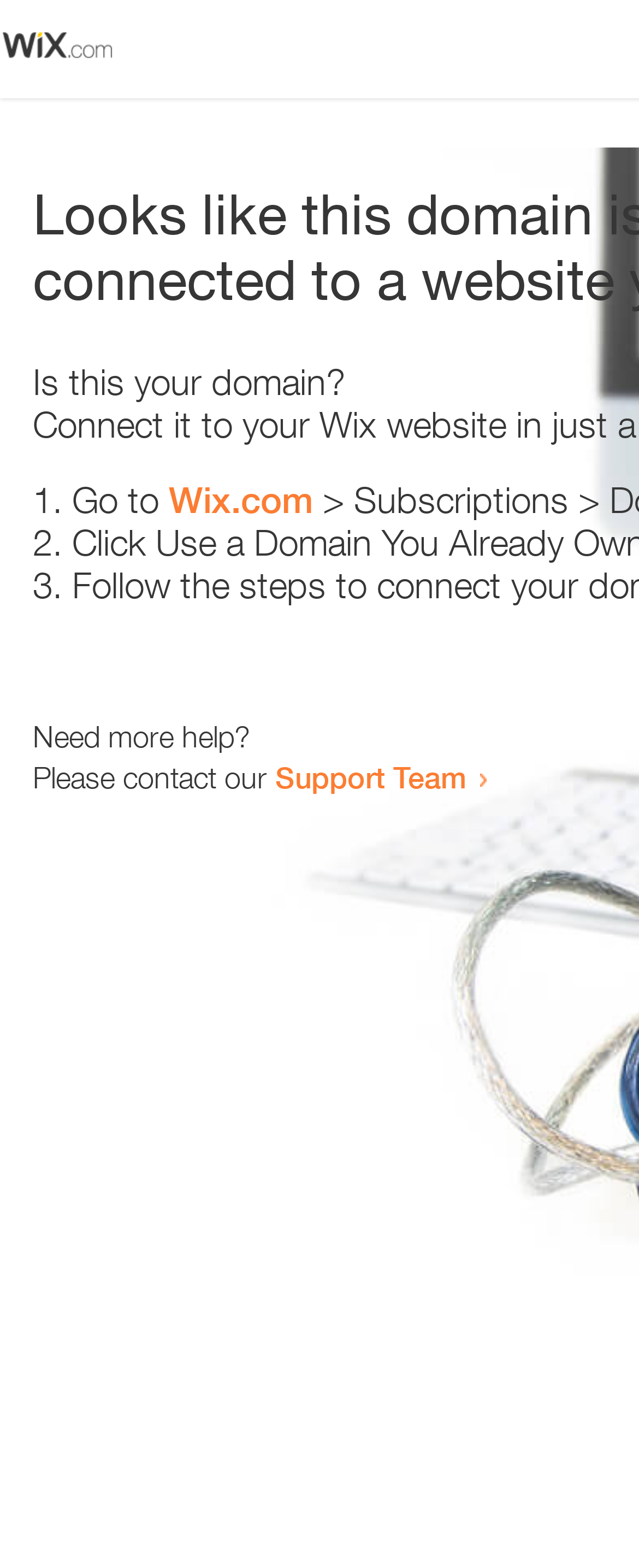Use a single word or phrase to answer this question: 
Is the webpage asking about domain ownership?

Yes